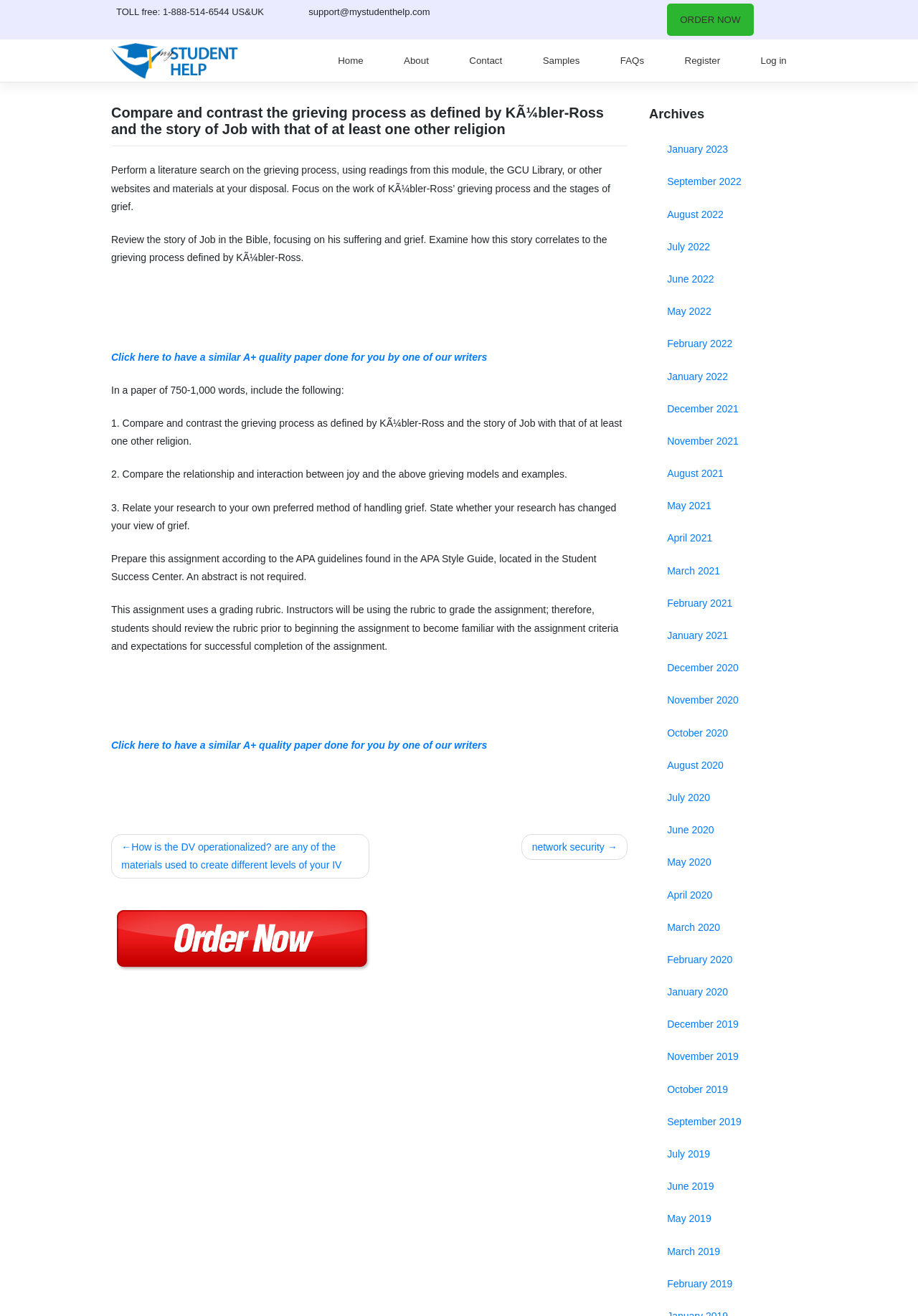Find and provide the bounding box coordinates for the UI element described with: "network security".

[0.568, 0.634, 0.684, 0.654]